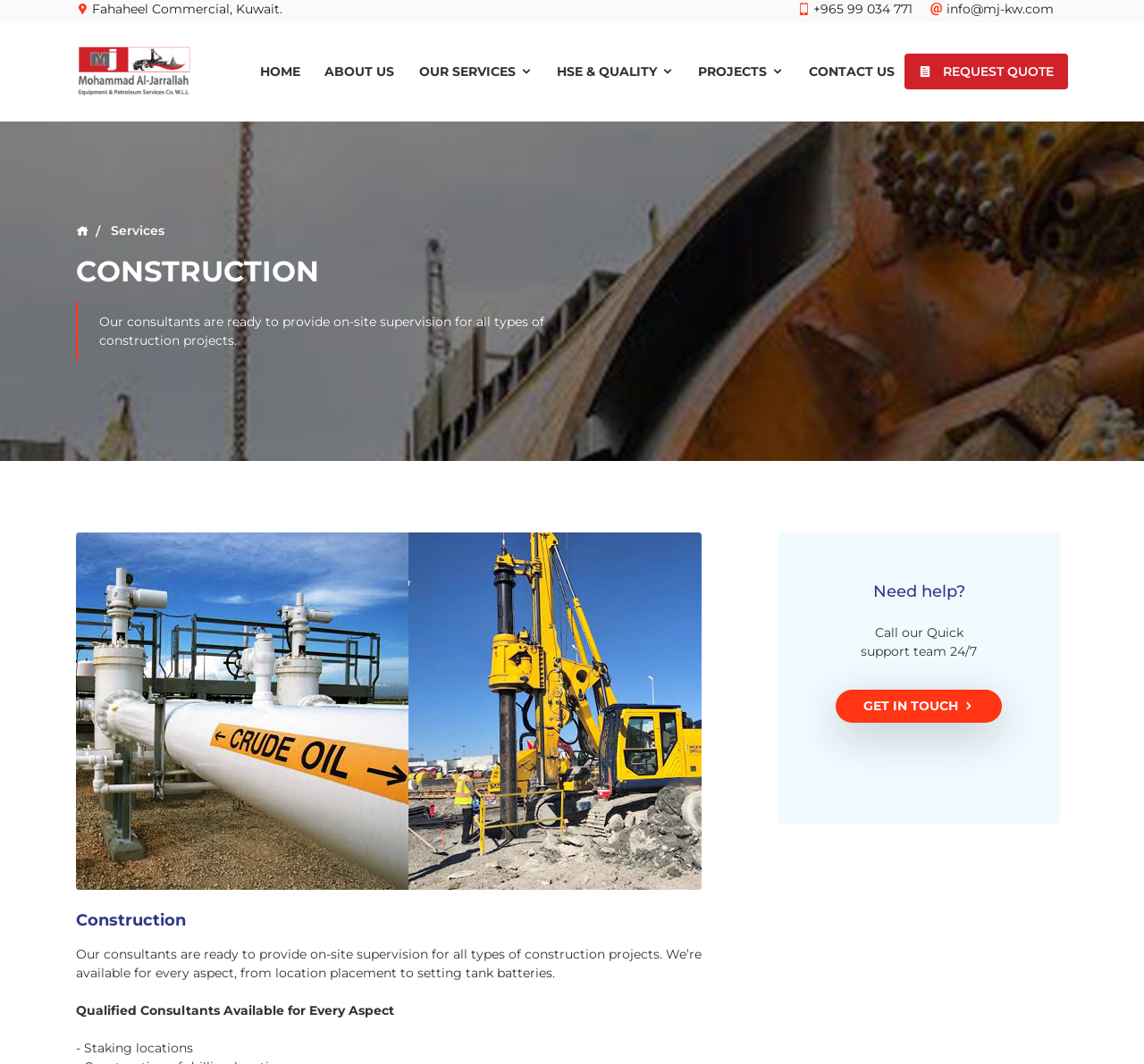Locate the UI element described by About Us and provide its bounding box coordinates. Use the format (top-left x, top-left y, bottom-right x, bottom-right y) with all values as floating point numbers between 0 and 1.

None